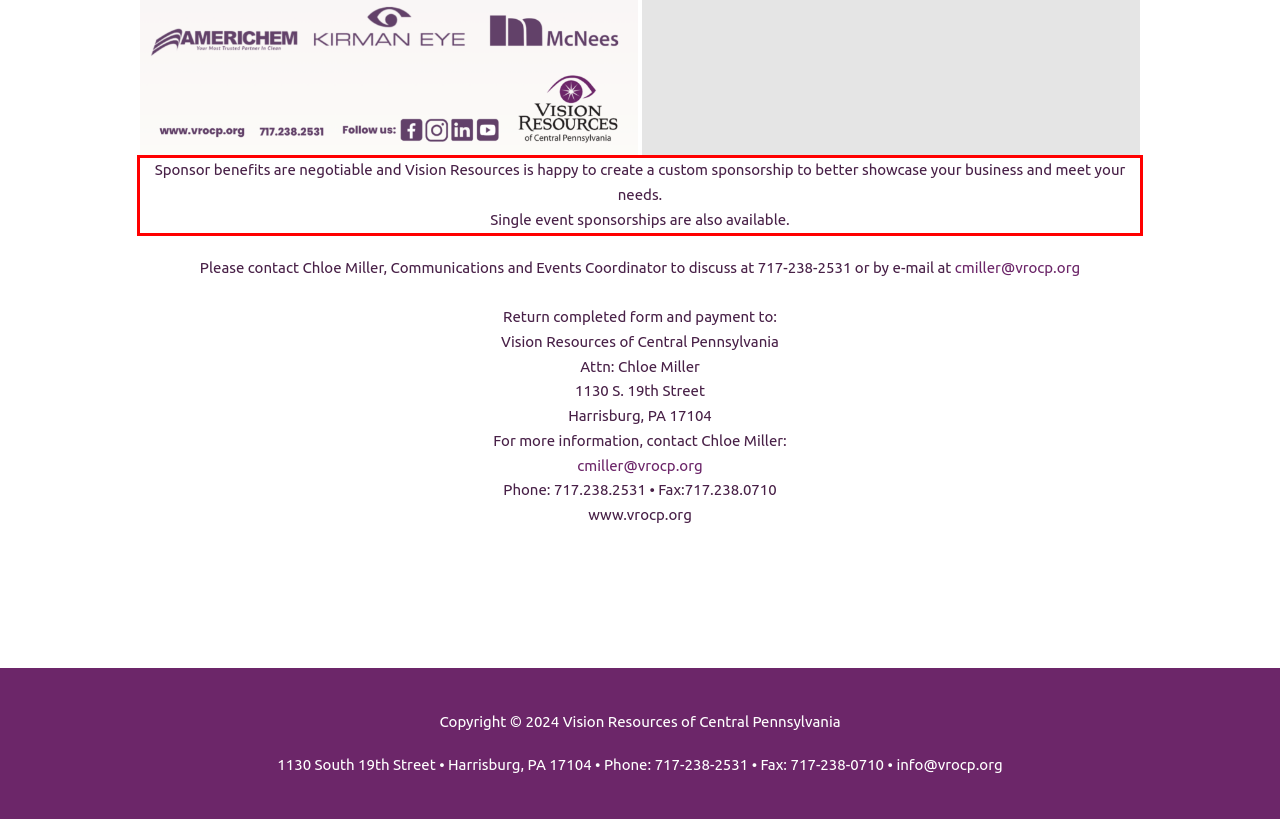Your task is to recognize and extract the text content from the UI element enclosed in the red bounding box on the webpage screenshot.

Sponsor benefits are negotiable and Vision Resources is happy to create a custom sponsorship to better showcase your business and meet your needs. Single event sponsorships are also available.